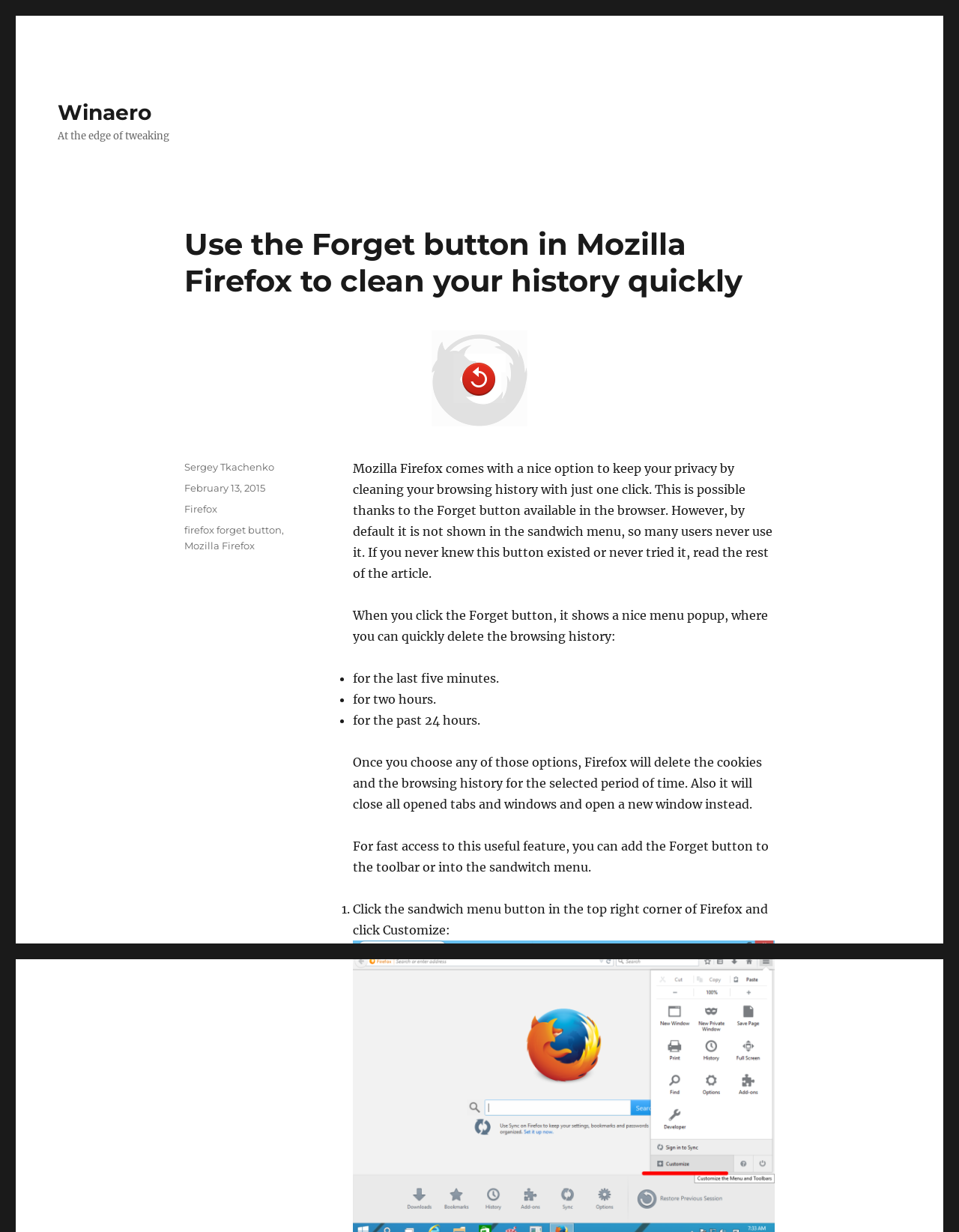How can you add the Forget button to the toolbar?
Please provide an in-depth and detailed response to the question.

To add the Forget button to the toolbar or into the sandwich menu, you need to click the sandwich menu button in the top right corner of Firefox and click Customize.